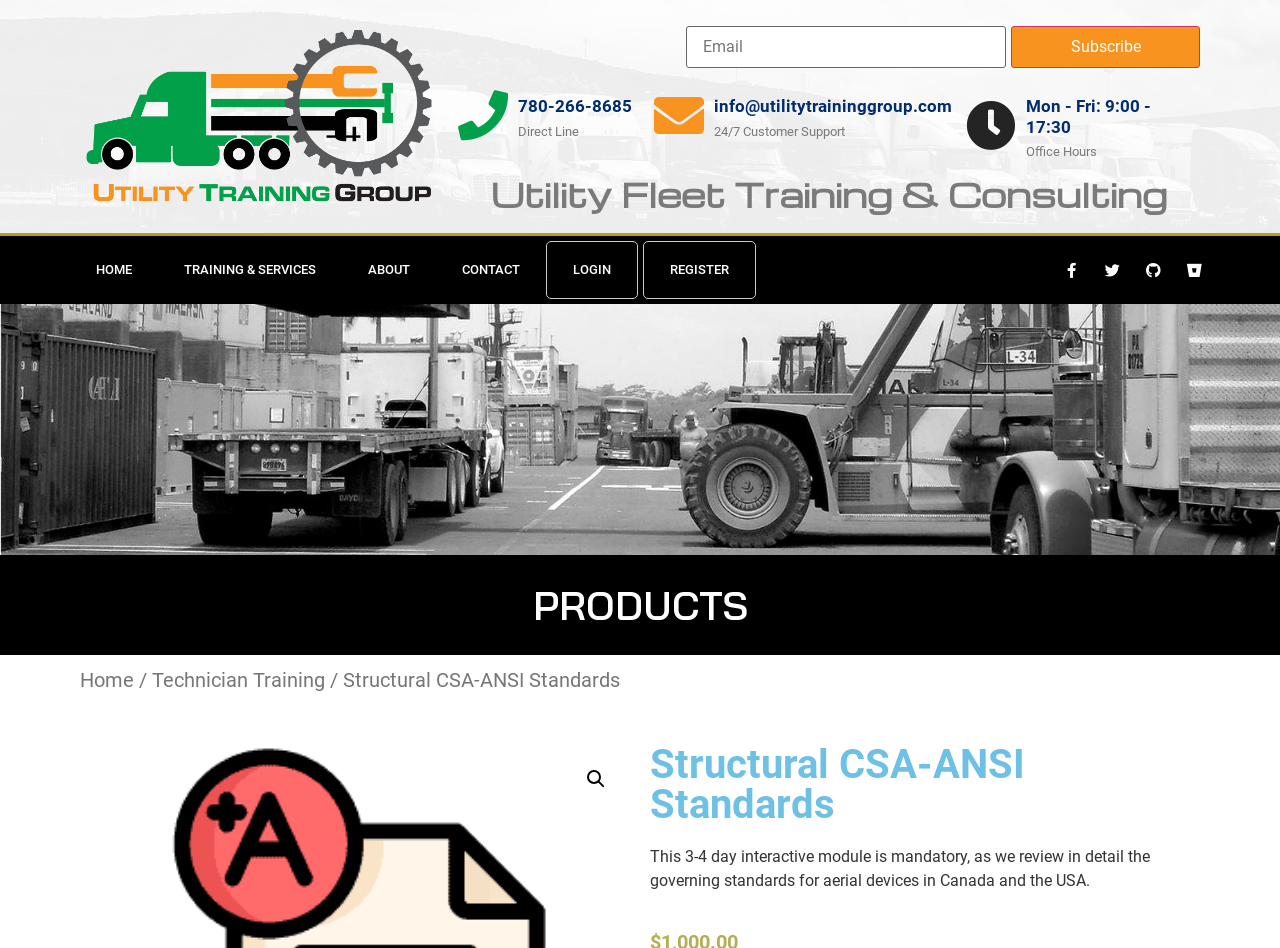Please identify the bounding box coordinates of the clickable element to fulfill the following instruction: "Contact us via email". The coordinates should be four float numbers between 0 and 1, i.e., [left, top, right, bottom].

[0.558, 0.102, 0.744, 0.123]